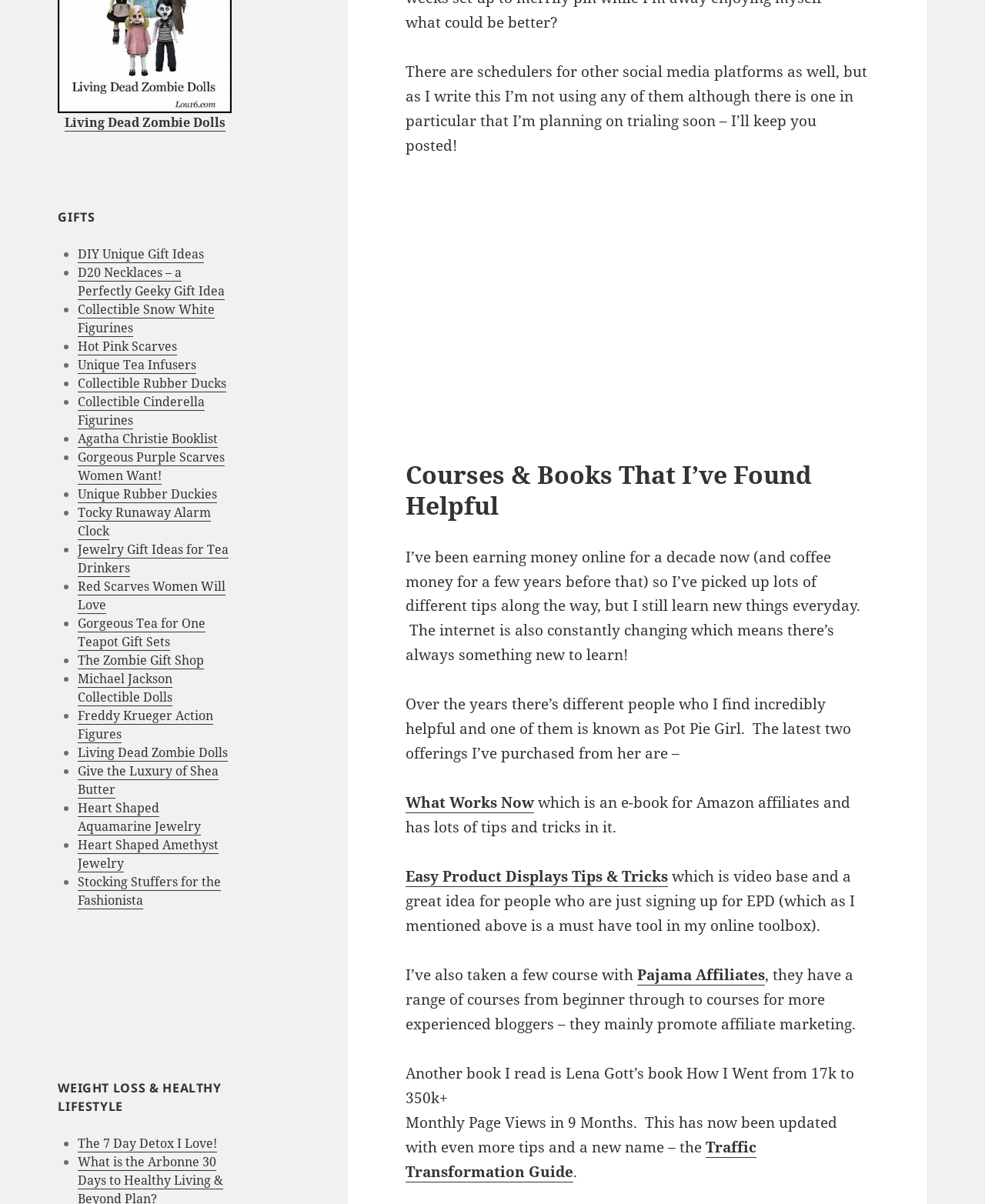What is the topic of the section below the gifts?
Please answer the question as detailed as possible.

After the list of gift links, there is a heading 'WEIGHT LOSS & HEALTHY LIFESTYLE', which indicates that the topic of the section below the gifts is weight loss and healthy lifestyle.